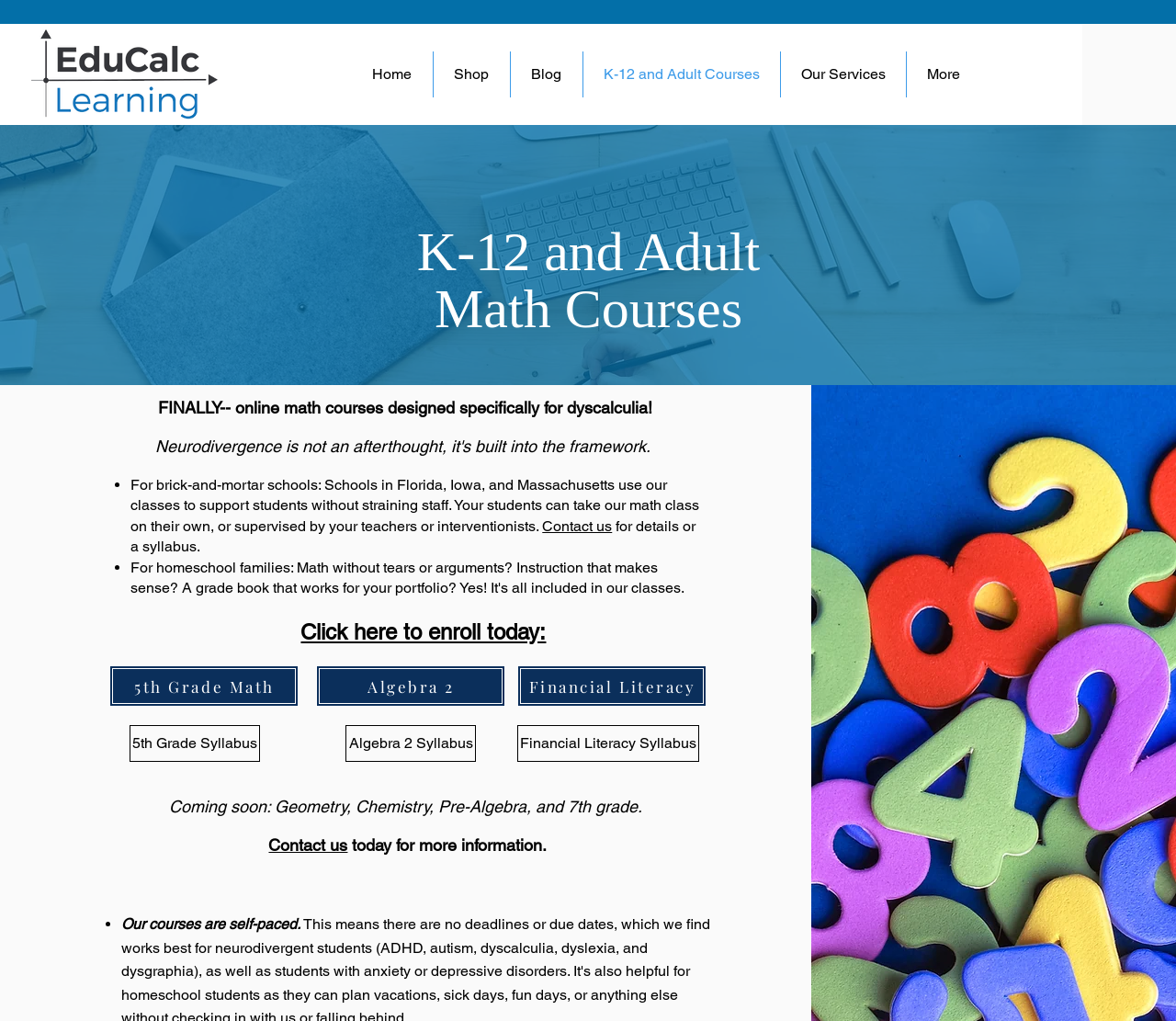Please identify the bounding box coordinates of the element I should click to complete this instruction: 'Click the Home link'. The coordinates should be given as four float numbers between 0 and 1, like this: [left, top, right, bottom].

[0.299, 0.05, 0.368, 0.095]